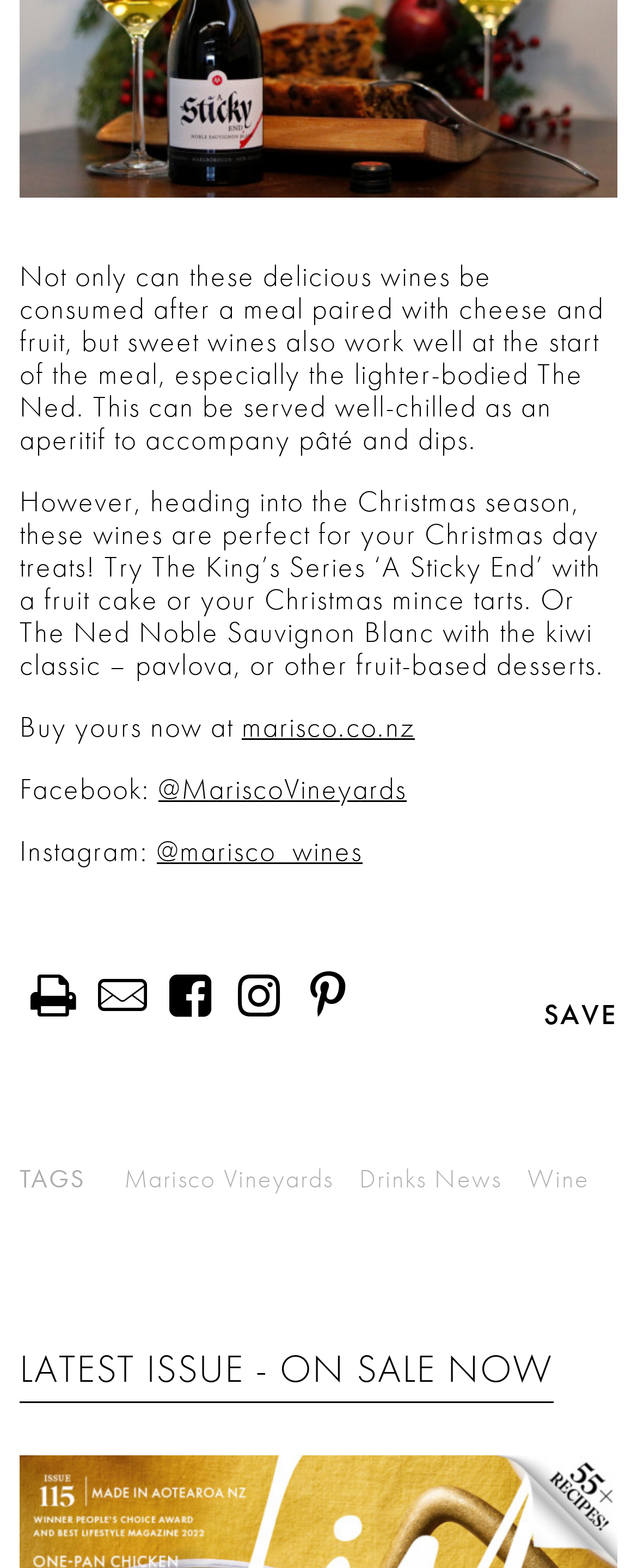Highlight the bounding box coordinates of the region I should click on to meet the following instruction: "Read the latest issue".

[0.031, 0.86, 0.869, 0.894]